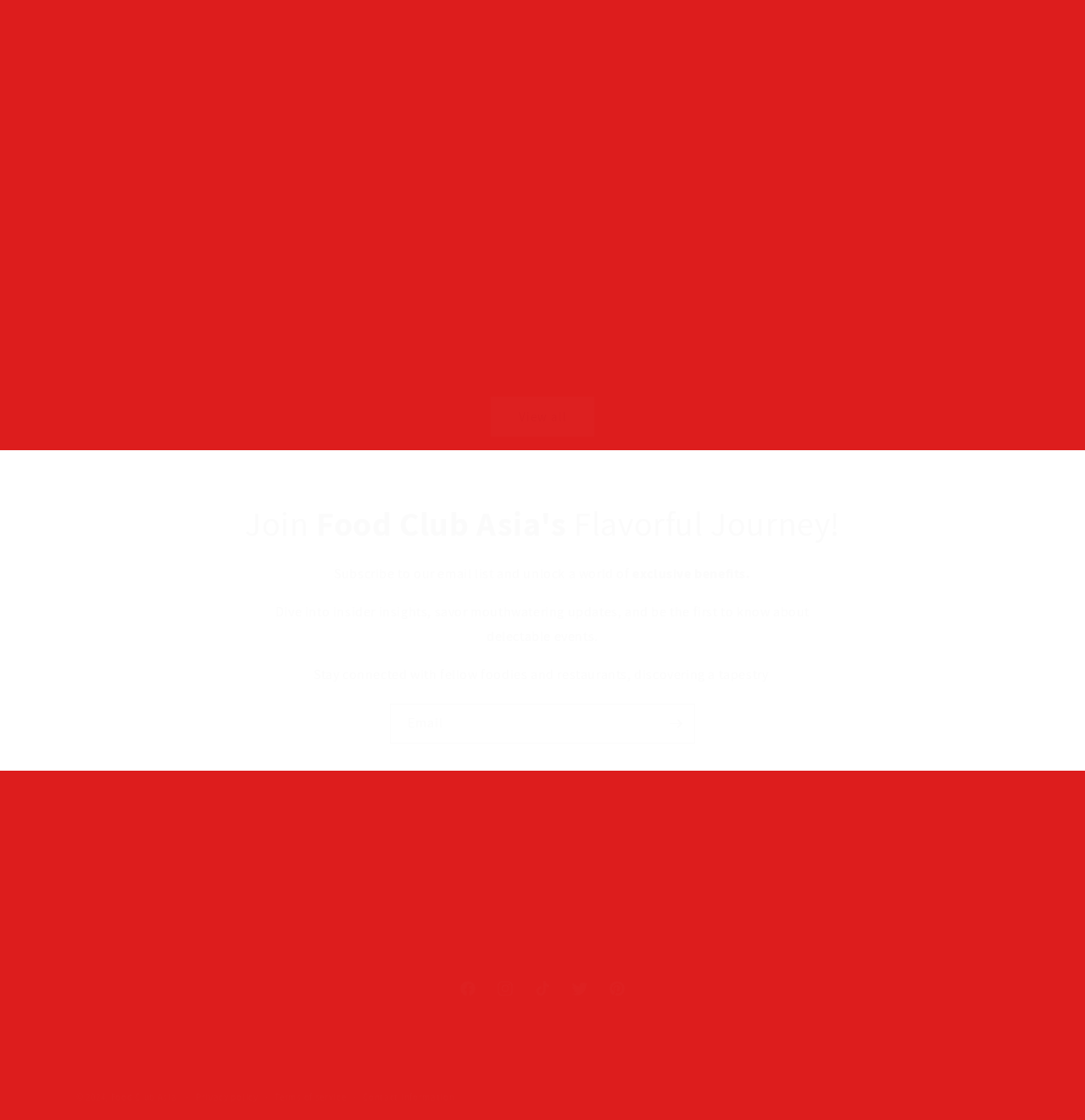Locate the bounding box coordinates of the area to click to fulfill this instruction: "View all featured restaurants". The bounding box should be presented as four float numbers between 0 and 1, in the order [left, top, right, bottom].

[0.452, 0.354, 0.548, 0.39]